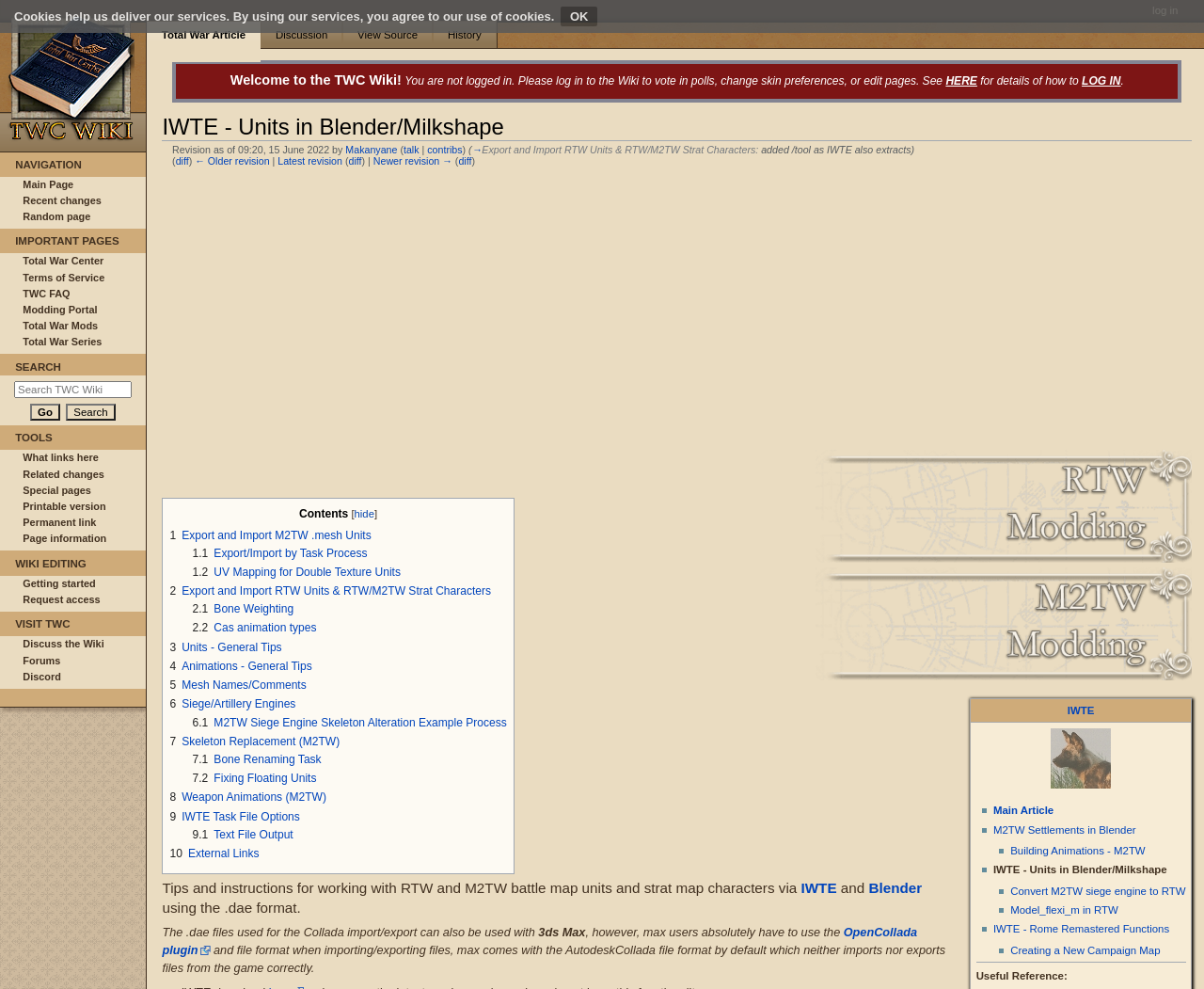Respond with a single word or short phrase to the following question: 
What is bone weighting in the context of IWTE?

A process for RTW units